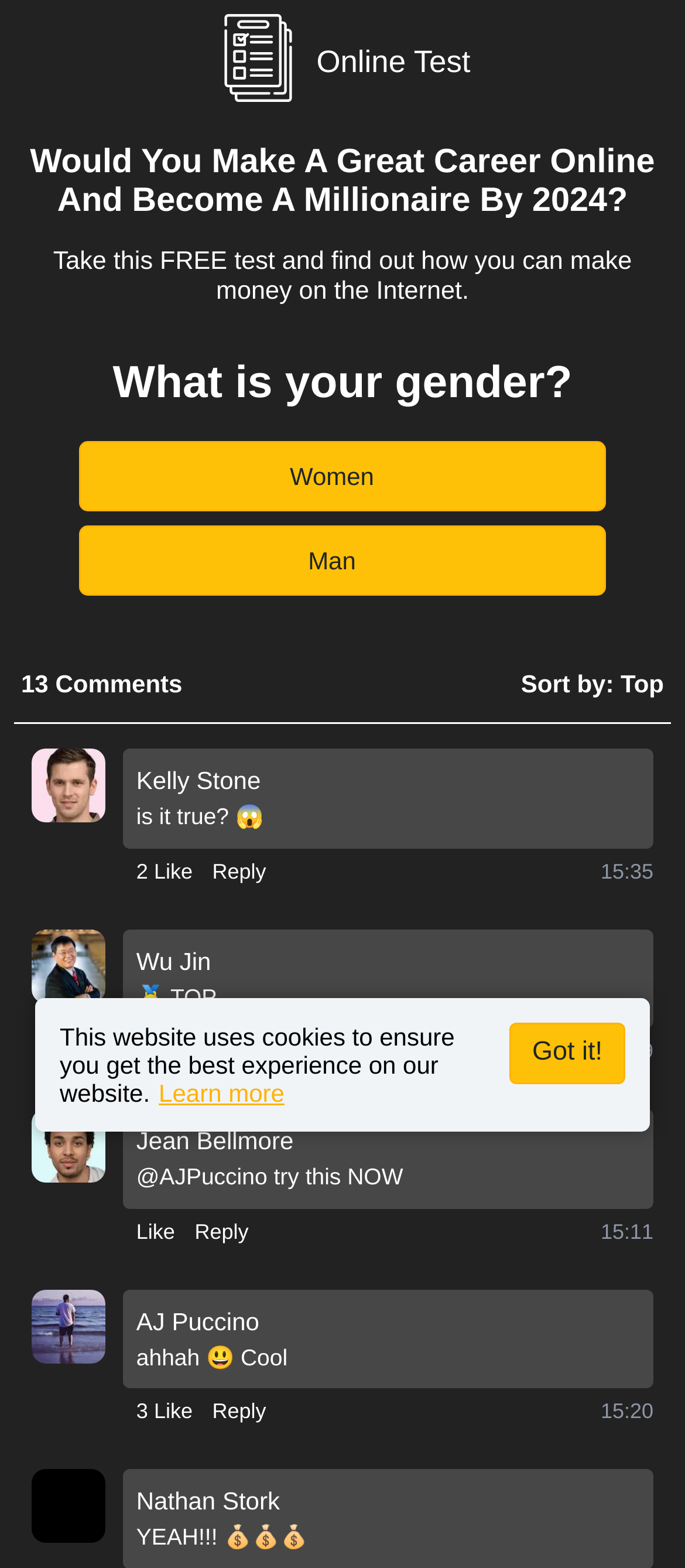Pinpoint the bounding box coordinates of the clickable area necessary to execute the following instruction: "Select archives". The coordinates should be given as four float numbers between 0 and 1, namely [left, top, right, bottom].

None